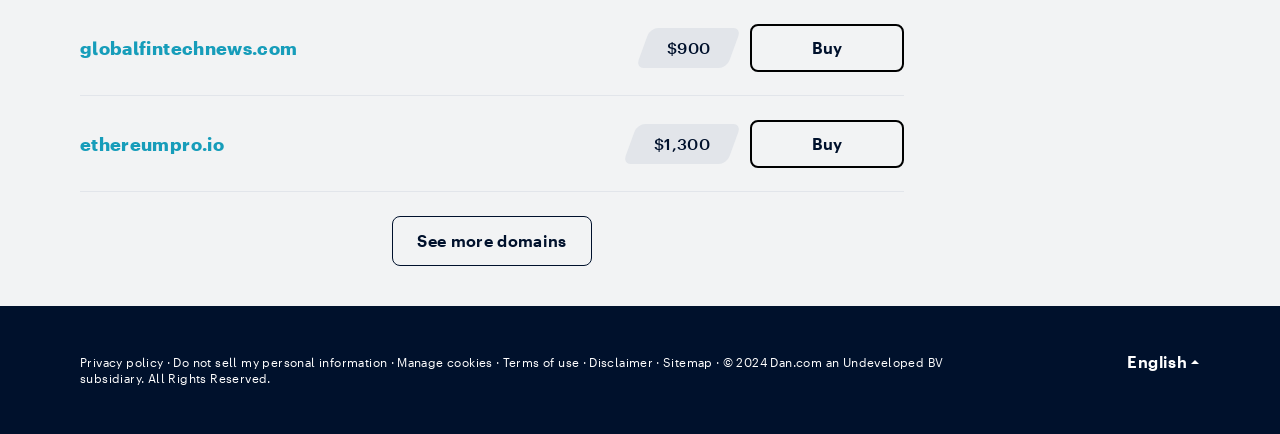Please determine the bounding box coordinates for the element with the description: "Contact Us".

None